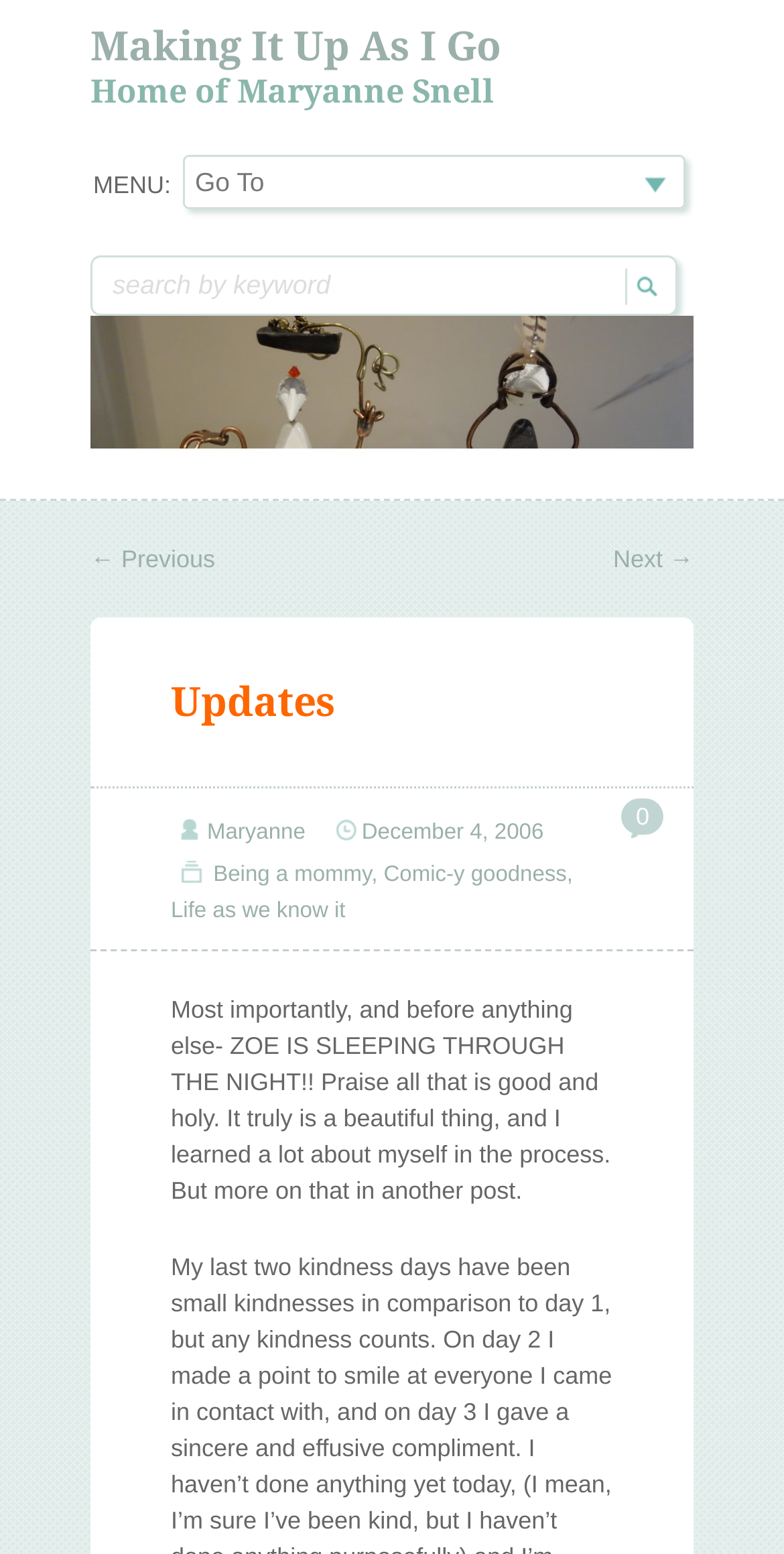Create an elaborate caption for the webpage.

The webpage is titled "Making it Up As I Go" and appears to be a personal blog. At the top, there is a large heading with the same title, followed by a smaller heading that reads "Home of Maryanne Snell". 

To the right of the headings, there is a menu section with a "MENU:" label and a combobox below it. Next to the combobox, there is a search bar with a "Search" button. 

Below the menu and search bar, there are navigation links to previous and next pages. 

The main content of the page is divided into sections. The first section is headed by "Updates" and contains a series of links and articles. The articles are listed in a vertical column, with each article featuring a title, a date, and a short summary. The titles of the articles include "Being a mommy", "Comic-y goodness", and "Life as we know it". 

One of the articles is expanded, with a longer text that discusses the author's experience with their child sleeping through the night. The text is a personal and reflective passage that expresses the author's relief and joy.